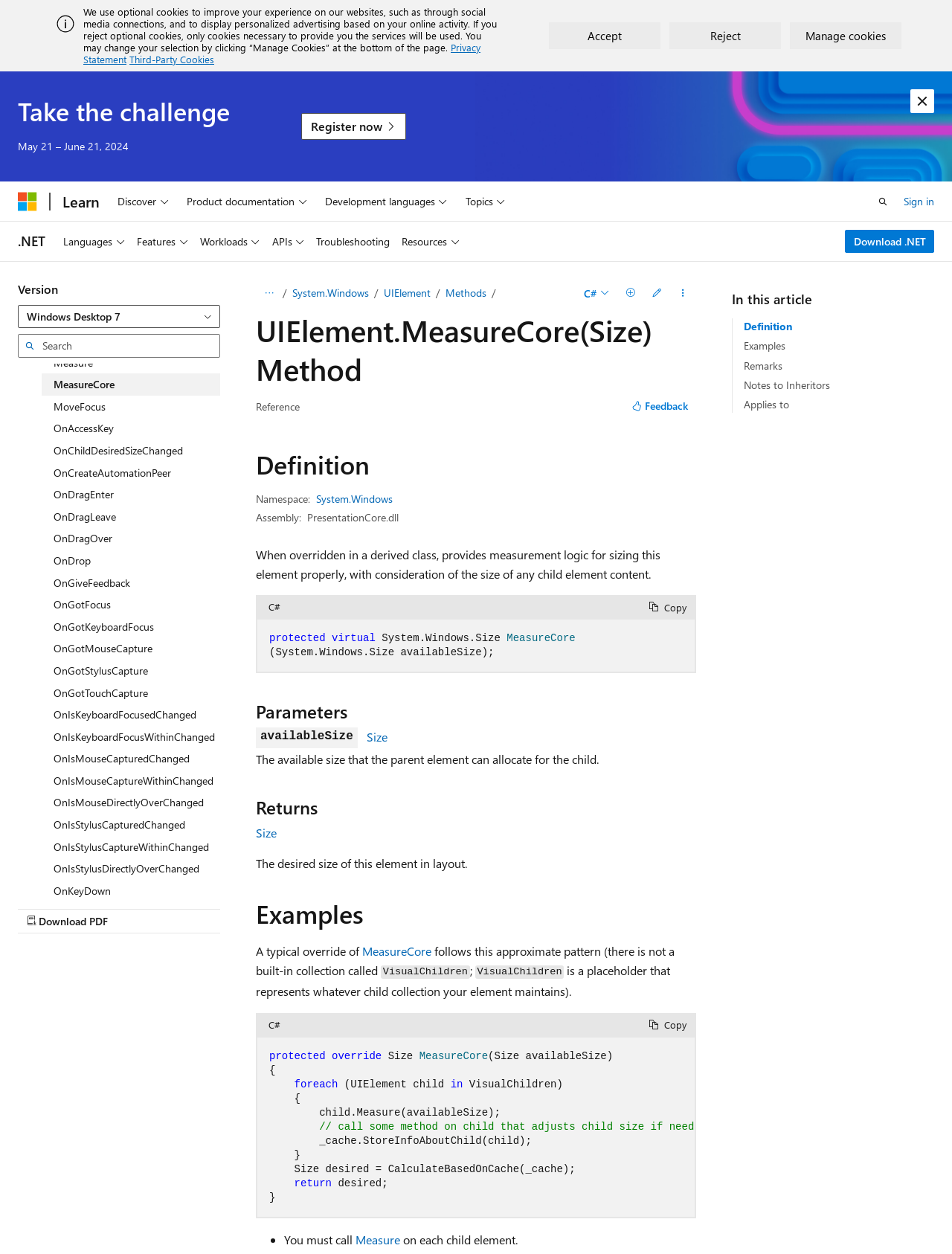Describe in detail what you see on the webpage.

This webpage appears to be a documentation page for a Microsoft Learn resource, specifically focused on the `UIElement.MeasureCore(Size)` method. 

At the top of the page, there is an alert section with a cookie policy message, accompanied by an image and links to "Privacy Statement" and "Third-Party Cookies". Below this section, there is a heading "Take the challenge" with a date range "May 21 – June 21, 2024" and a "Register now" link.

The main navigation menu is located at the top-right corner of the page, with links to "Microsoft", "Learn", and a search button. Below the navigation menu, there is a secondary navigation menu with buttons for "Discover", "Product documentation", "Development languages", and "Topics".

On the left side of the page, there is a table of contents with a tree view structure, listing various methods and properties related to the `UIElement.MeasureCore(Size)` method, such as "Arrange", "ArrangeCore", "BeginAnimation", and many others.

In the main content area, there is a search bar and a section with a heading "Version" that appears to be a dropdown menu. Below this section, there is a detailed documentation area with a tree view structure, listing various methods and properties related to the `UIElement.MeasureCore(Size)` method.